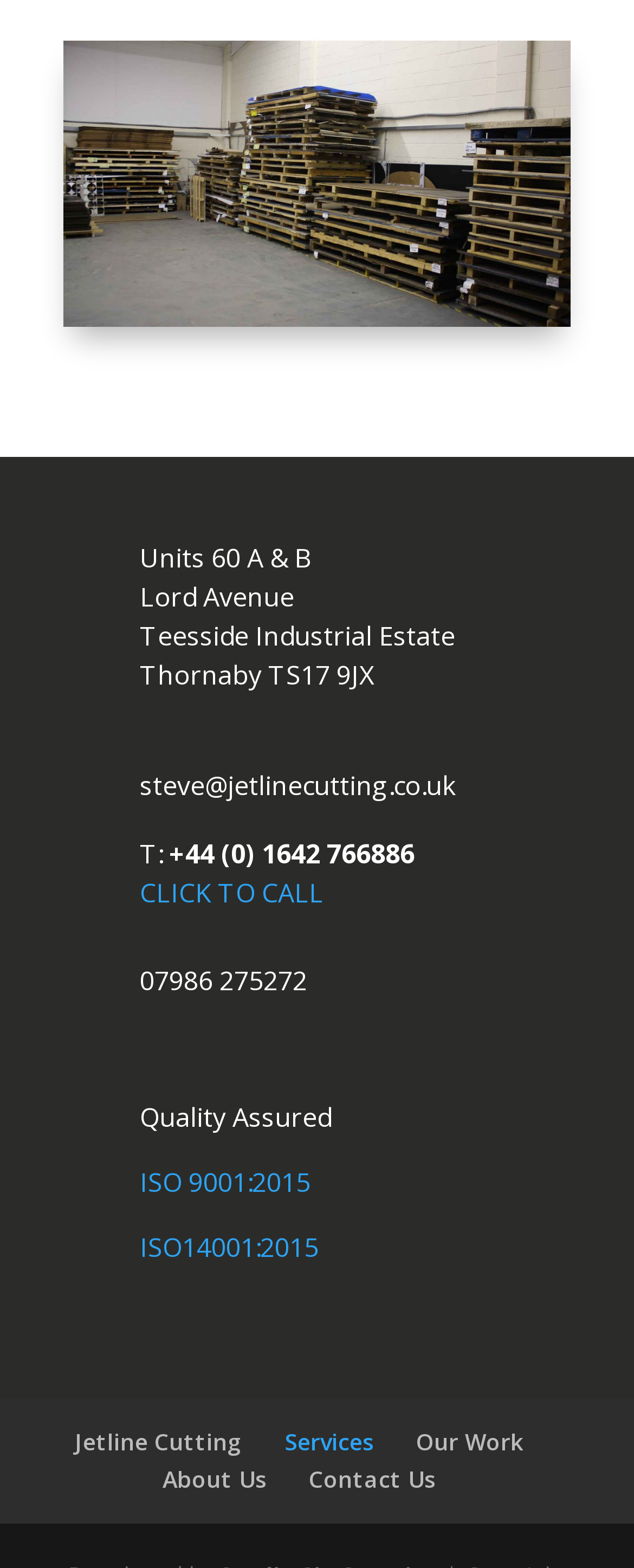Locate the UI element described by  in the provided webpage screenshot. Return the bounding box coordinates in the format (top-left x, top-left y, bottom-right x, bottom-right y), ensuring all values are between 0 and 1.

[0.1, 0.532, 0.182, 0.552]